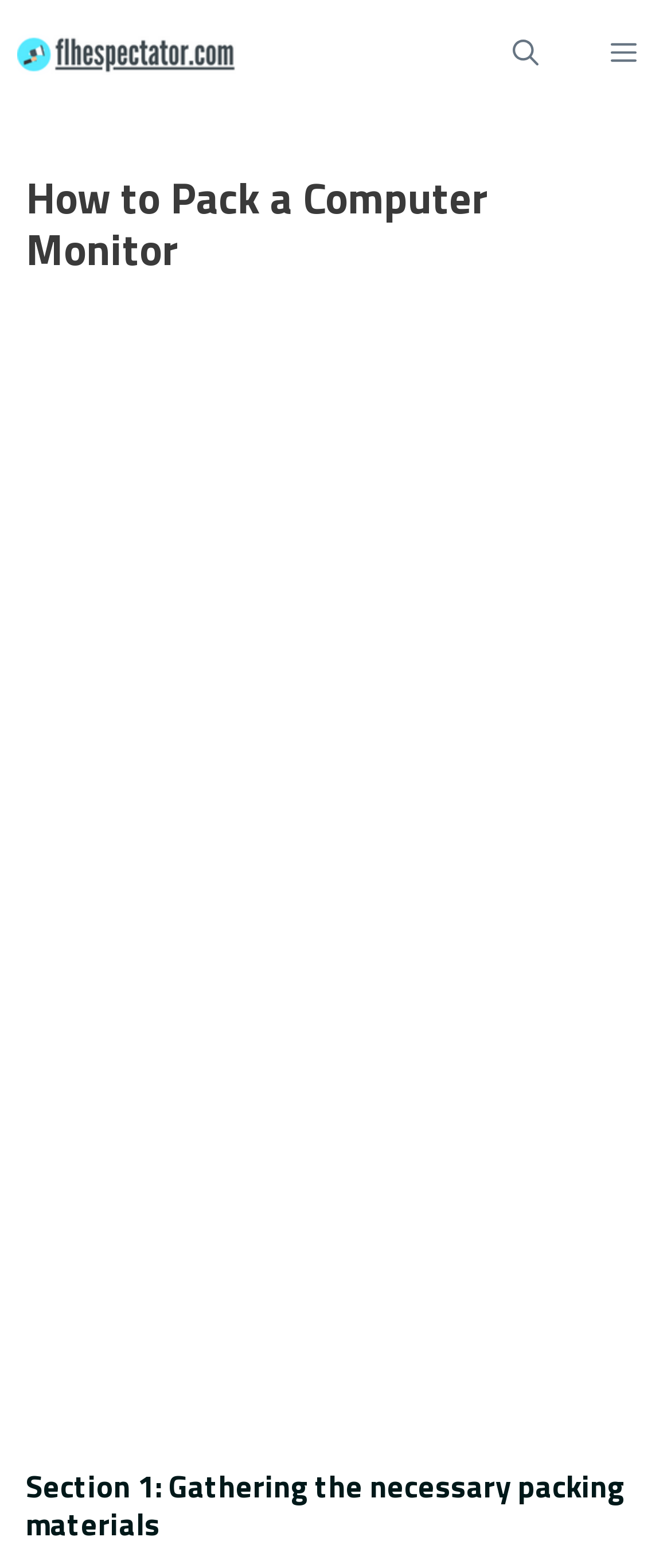Please answer the following question using a single word or phrase: How many advertisements are on the webpage?

Two